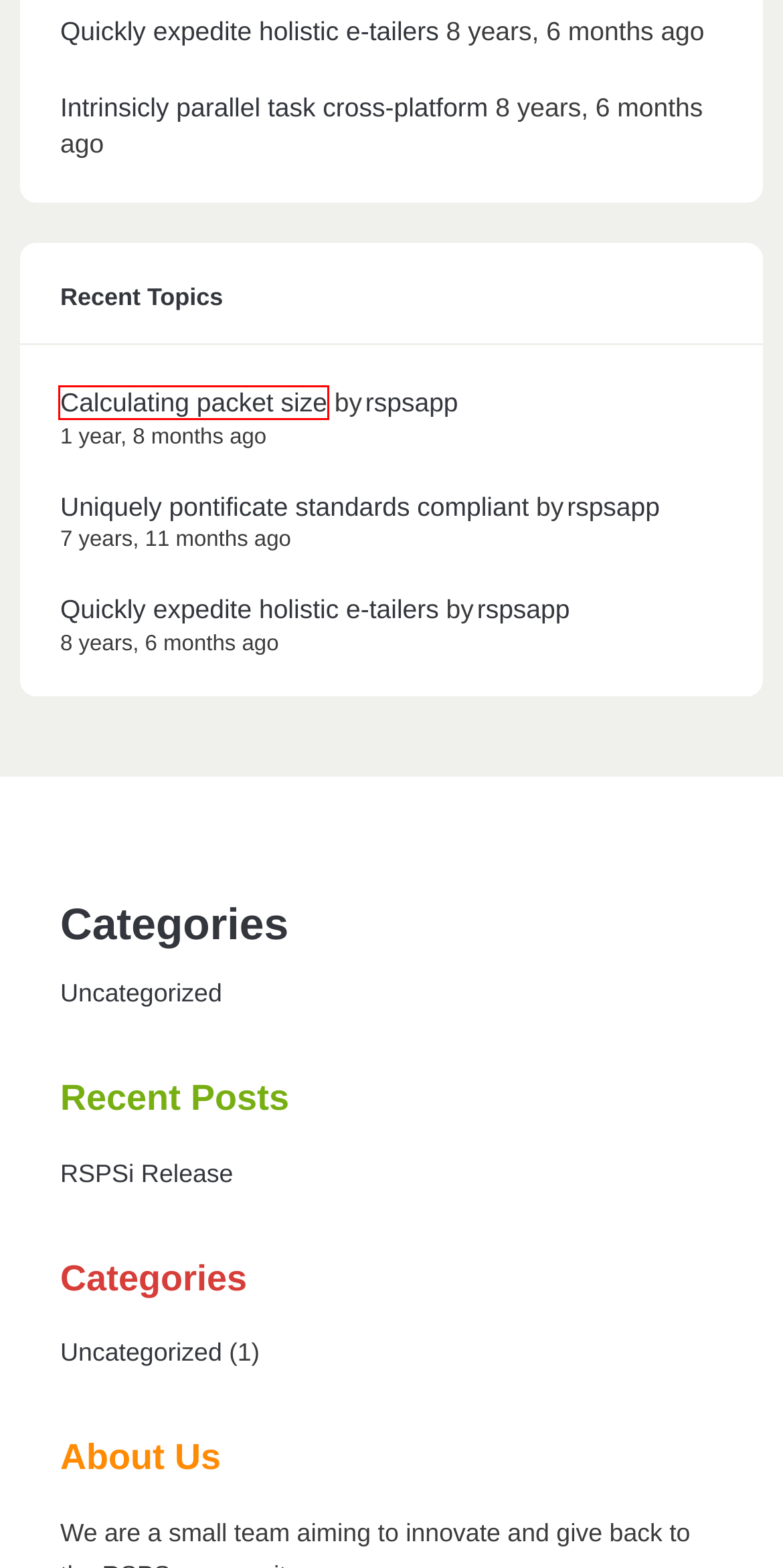You have a screenshot of a webpage with a red bounding box highlighting a UI element. Your task is to select the best webpage description that corresponds to the new webpage after clicking the element. Here are the descriptions:
A. Quickly expedite holistic e-tailers – RSPS.App
B. Forums – RSPS.App
C. Uniquely pontificate standards compliant – RSPS.App
D. RSPS.App – A new generation of RuneScape Private Servers
E. Uncategorized – RSPS.App
F. Calculating packet size – RSPS.App
G. RSPSi Release – RSPS.App
H. Log In ‹ RSPS.App — WordPress

F